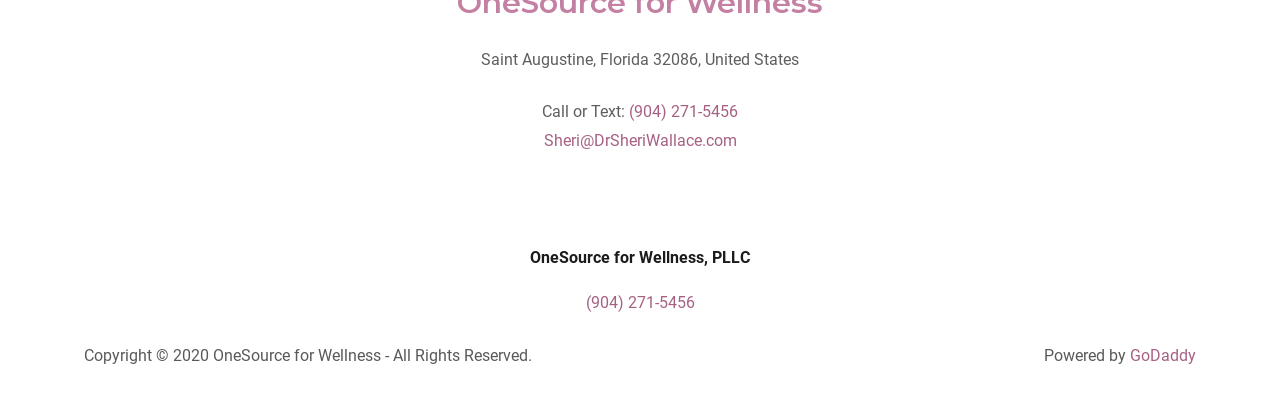Who powers the website?
From the details in the image, answer the question comprehensively.

I found the website provider by looking at the link element with the bounding box coordinates [0.883, 0.86, 0.934, 0.907] which contains the text 'GoDaddy'.